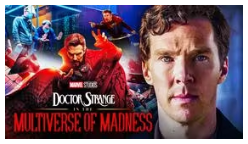Provide a brief response in the form of a single word or phrase:
What is the genre of the film?

Action and supernatural